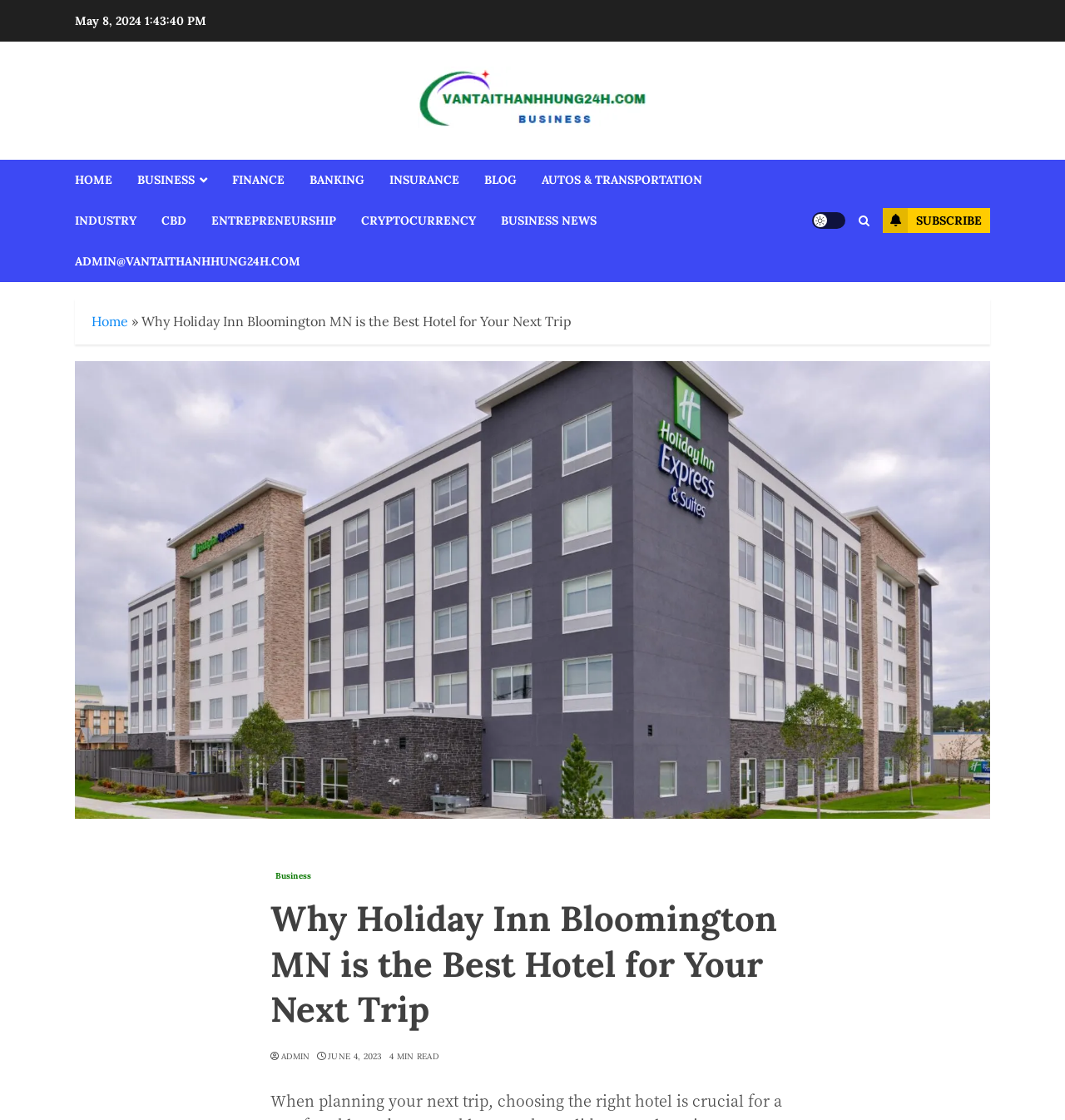Find the bounding box coordinates for the area you need to click to carry out the instruction: "Click on the 'Business' link". The coordinates should be four float numbers between 0 and 1, indicated as [left, top, right, bottom].

[0.254, 0.776, 0.297, 0.789]